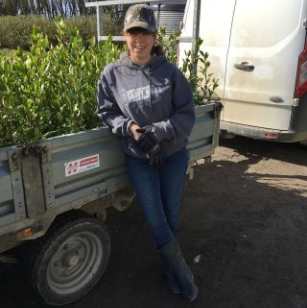Break down the image and provide a full description, noting any significant aspects.

In a sunny outdoor setting, a young woman stands confidently beside a trailer loaded with greenery, dressed in comfortable work attire that includes a gray hoodie, blue jeans, and sturdy boots. She wears a cap, shielding her face from the sun as she smiles naturally at the camera. This scene captures the essence of hard work and dedication in agriculture, likely depicting her role in a farm or horticultural environment. The background hints at a working farm atmosphere, emphasizing the connection to nature and the joy found in nurturing plants. This image reflects the spirit of individuals engaged in farming and cultural exchange, showcasing the valuable experiences they gain through programs that promote agricultural work and travel opportunities abroad.